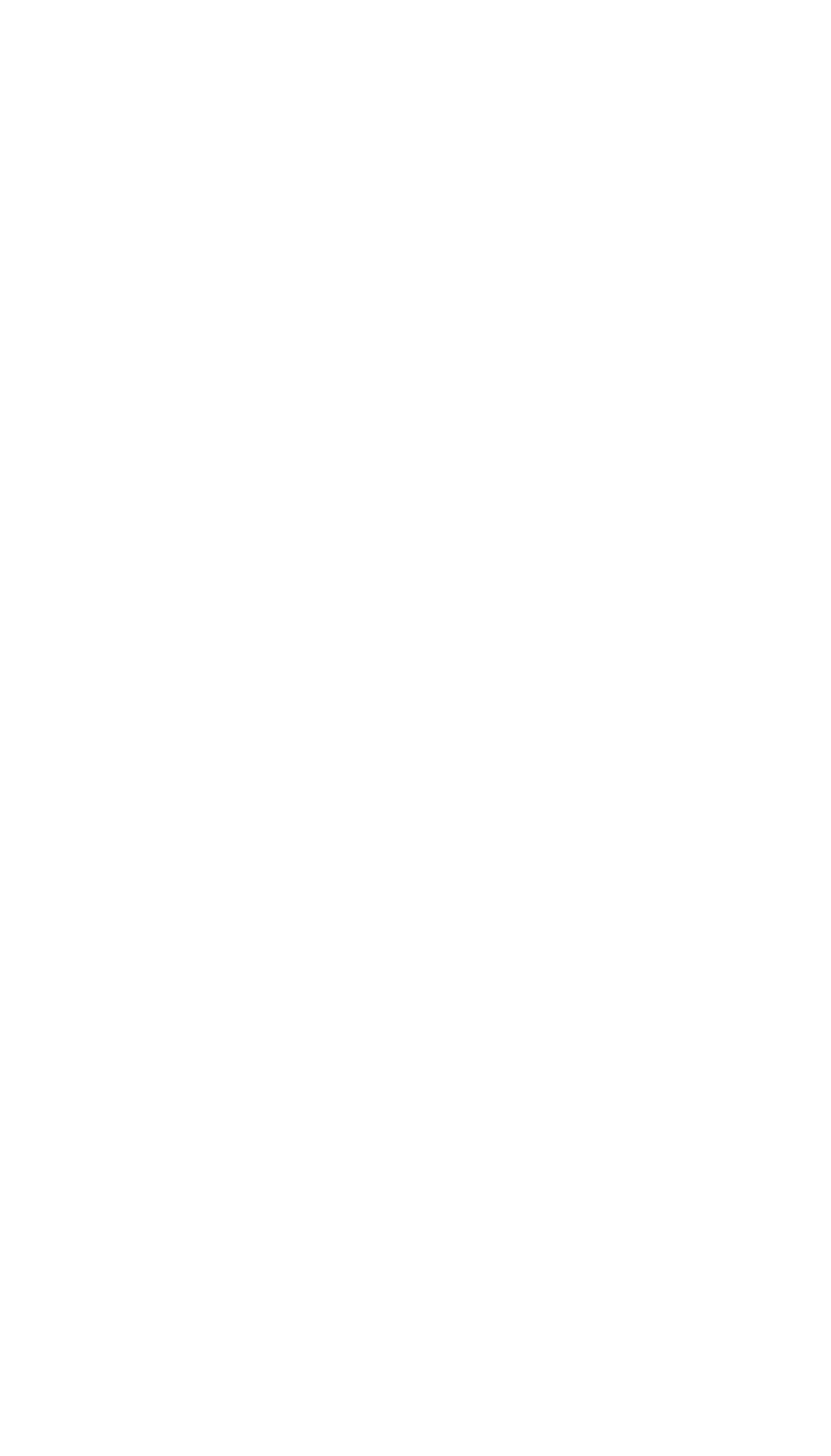Could you highlight the region that needs to be clicked to execute the instruction: "Learn more about the website"?

[0.335, 0.47, 0.665, 0.537]